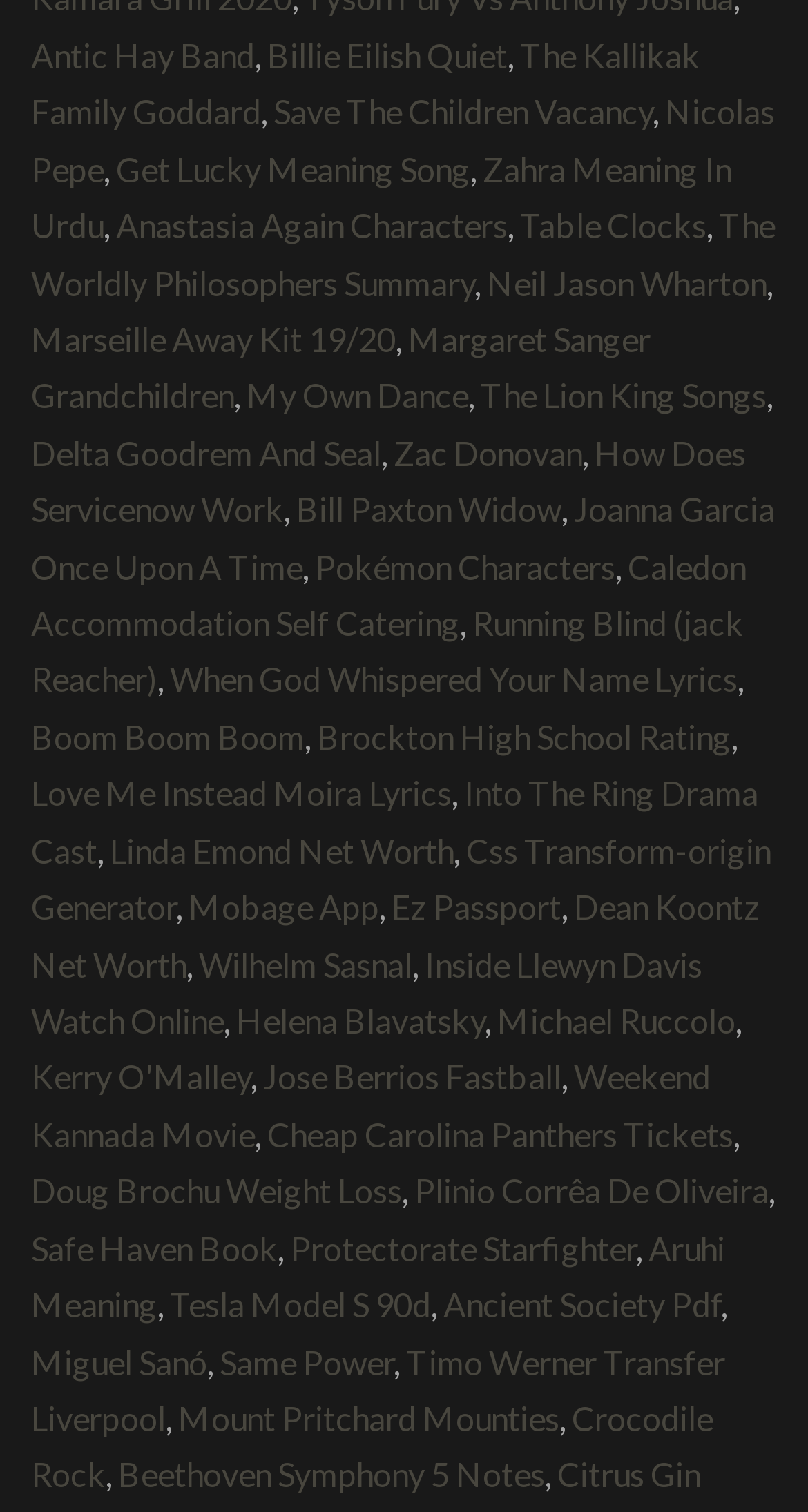What is the purpose of the commas on the webpage?
Examine the image closely and answer the question with as much detail as possible.

The commas on the webpage are used to separate the links, making it easier to read and distinguish between each link.